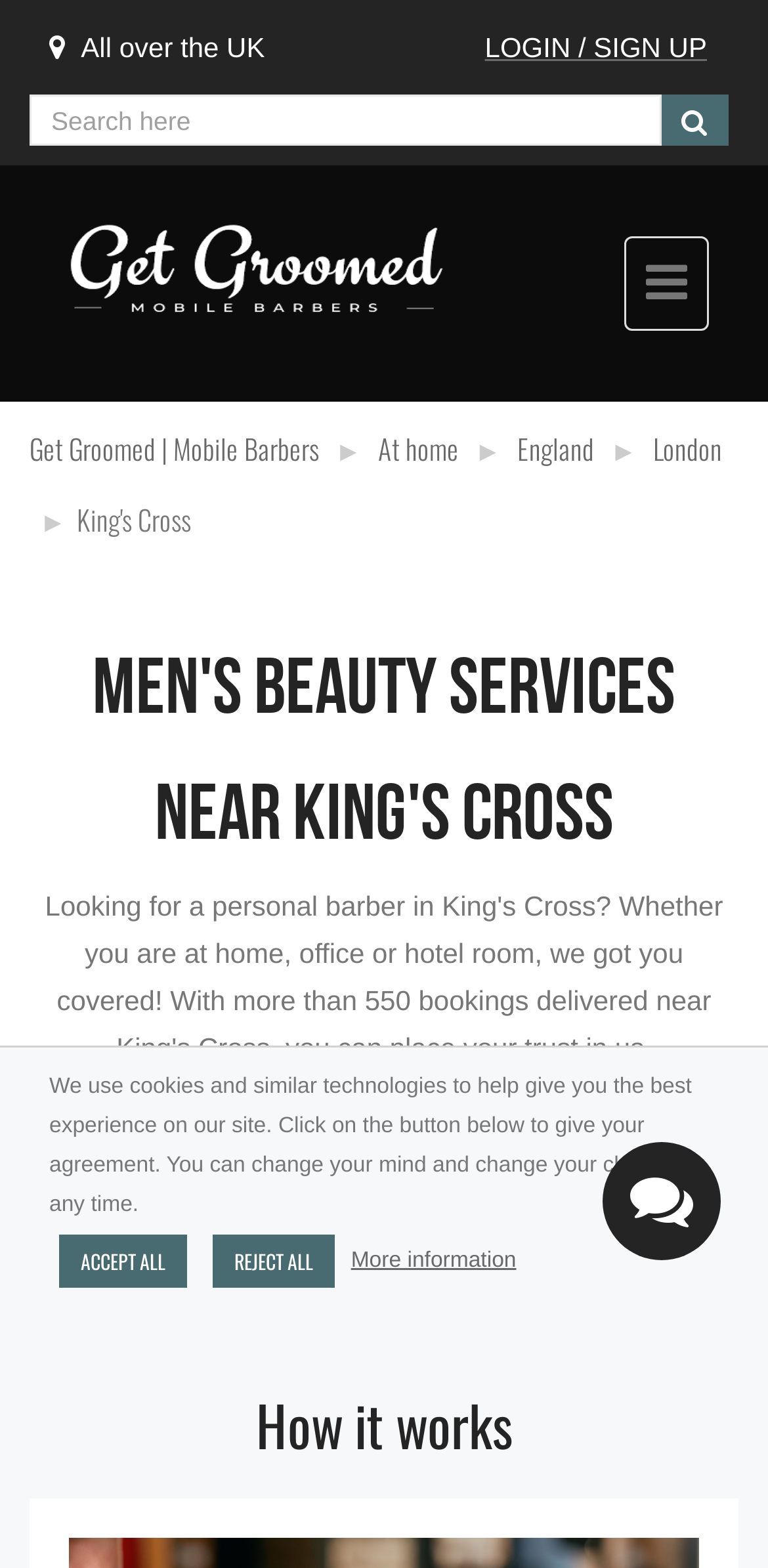Locate the bounding box coordinates of the UI element described by: "login / sign up". The bounding box coordinates should consist of four float numbers between 0 and 1, i.e., [left, top, right, bottom].

[0.631, 0.02, 0.962, 0.04]